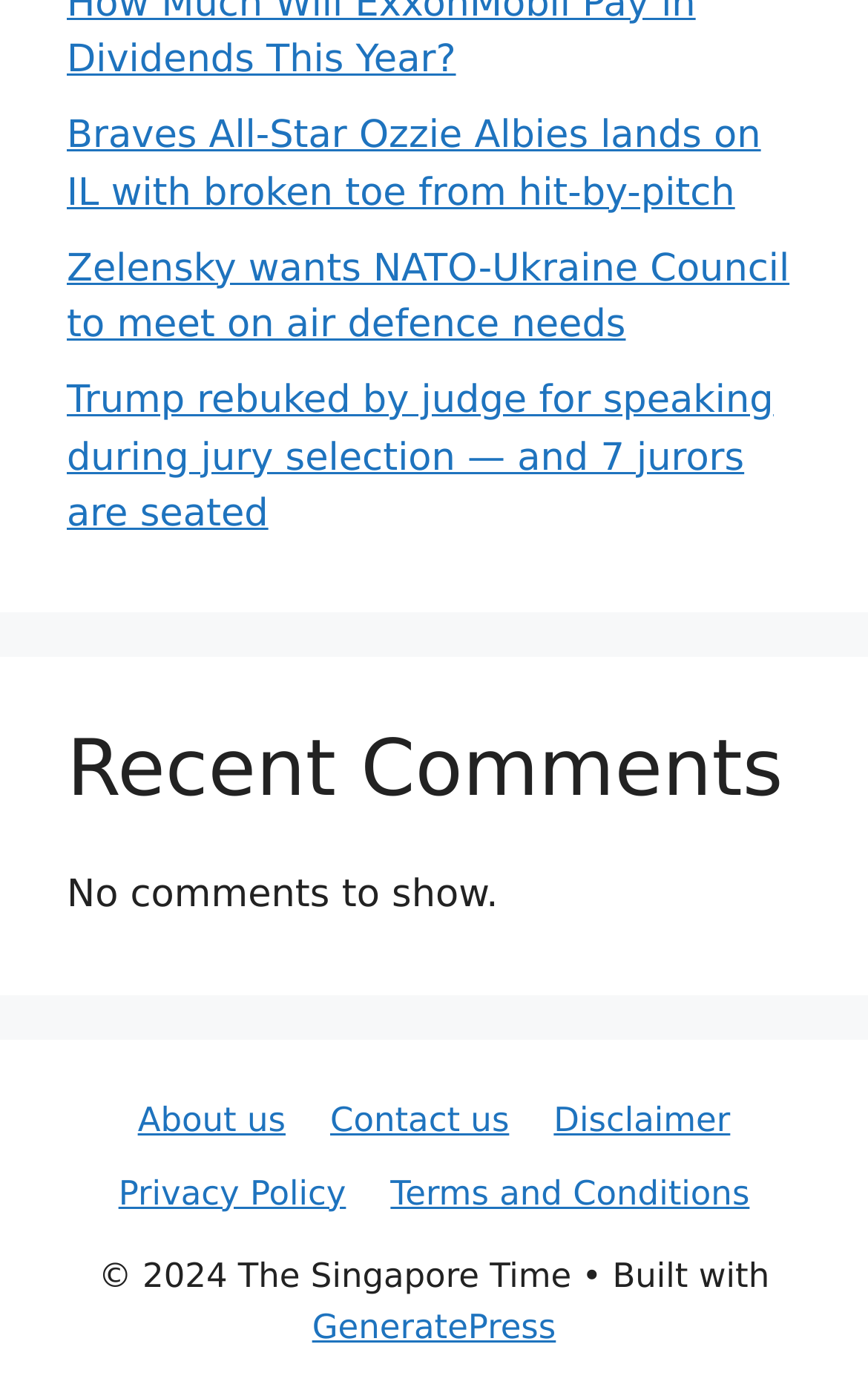Please find the bounding box coordinates of the element that must be clicked to perform the given instruction: "Learn about the website". The coordinates should be four float numbers from 0 to 1, i.e., [left, top, right, bottom].

[0.159, 0.788, 0.329, 0.817]